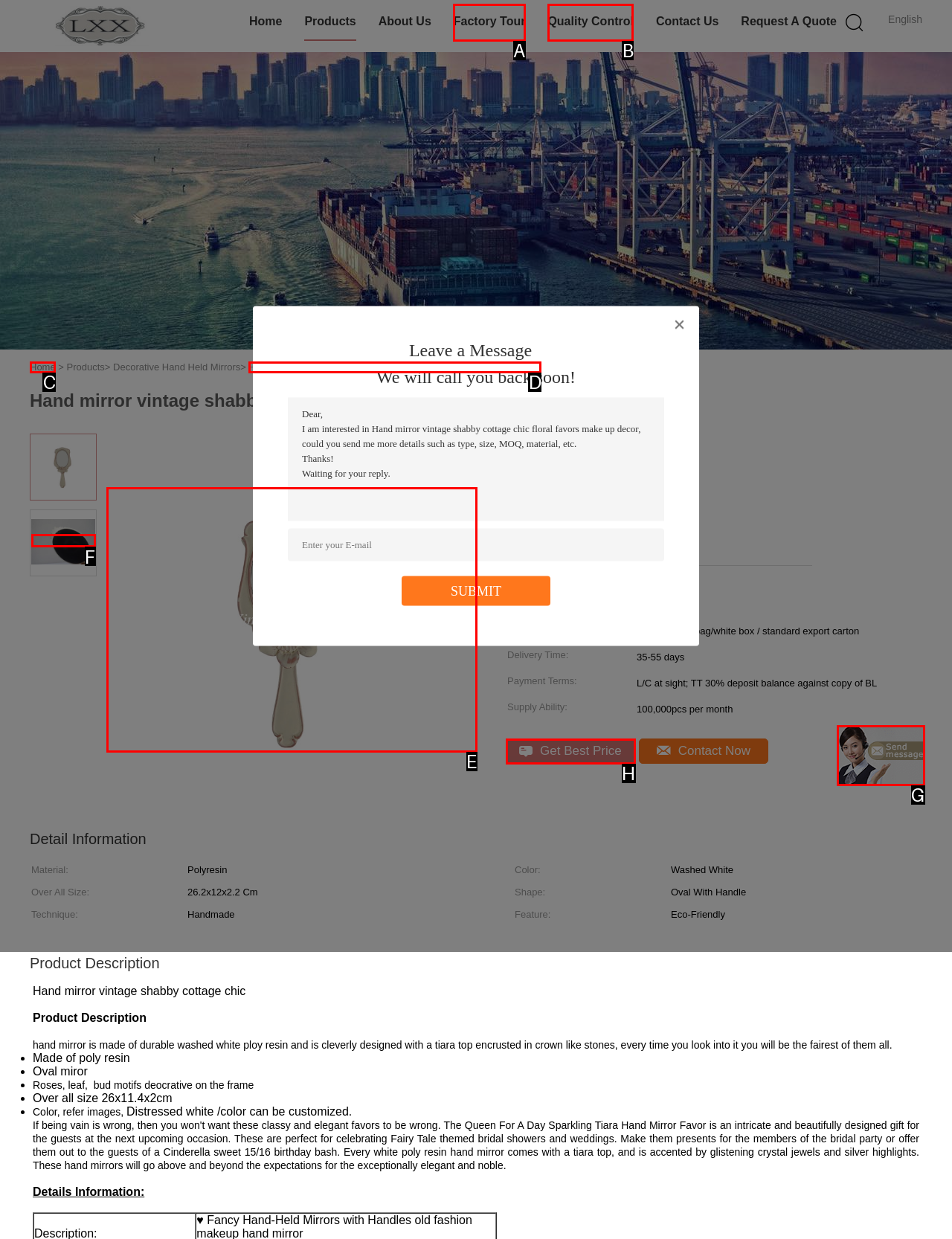From the options shown, which one fits the description: Get Best Price? Respond with the appropriate letter.

H